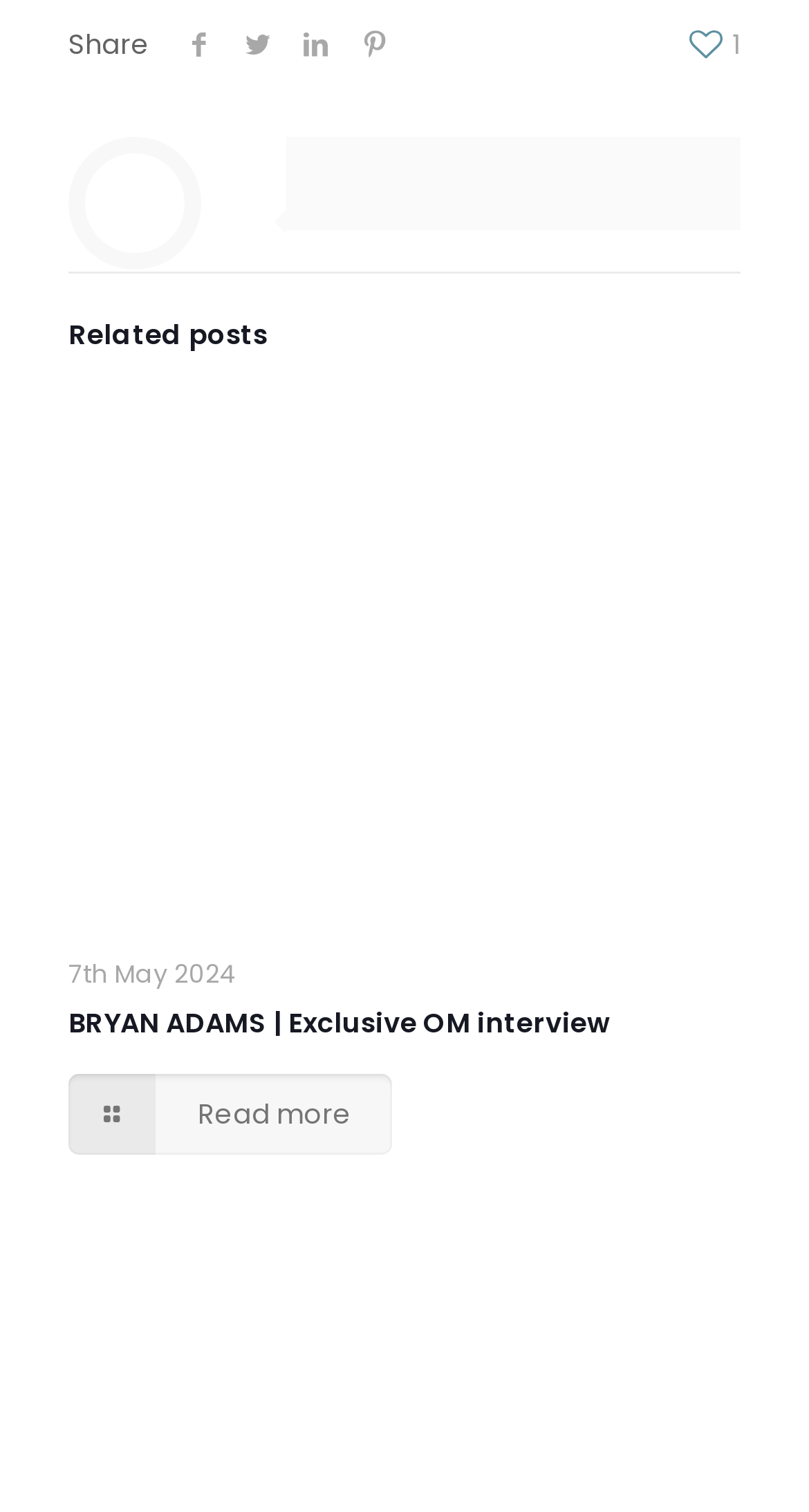What is the title of the article?
Refer to the image and give a detailed response to the question.

I found the title 'BRYAN ADAMS | Exclusive OM interview' mentioned in the middle section of the webpage, which is likely to be the title of the article.